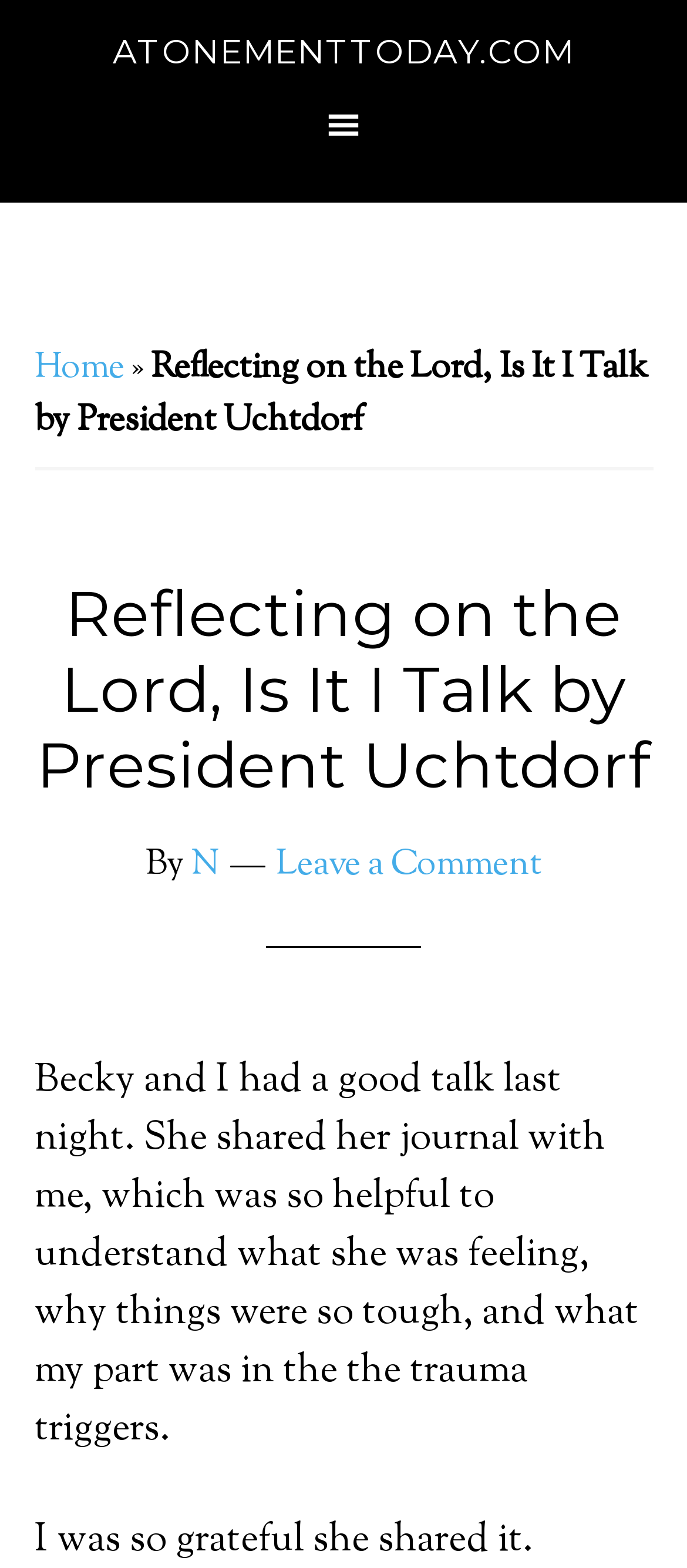Provide a thorough and detailed response to the question by examining the image: 
What is the topic of the article?

I examined the title 'Reflecting on the Lord, Is It I Talk by President Uchtdorf' which indicates that the topic of the article is related to reflecting on the Lord.